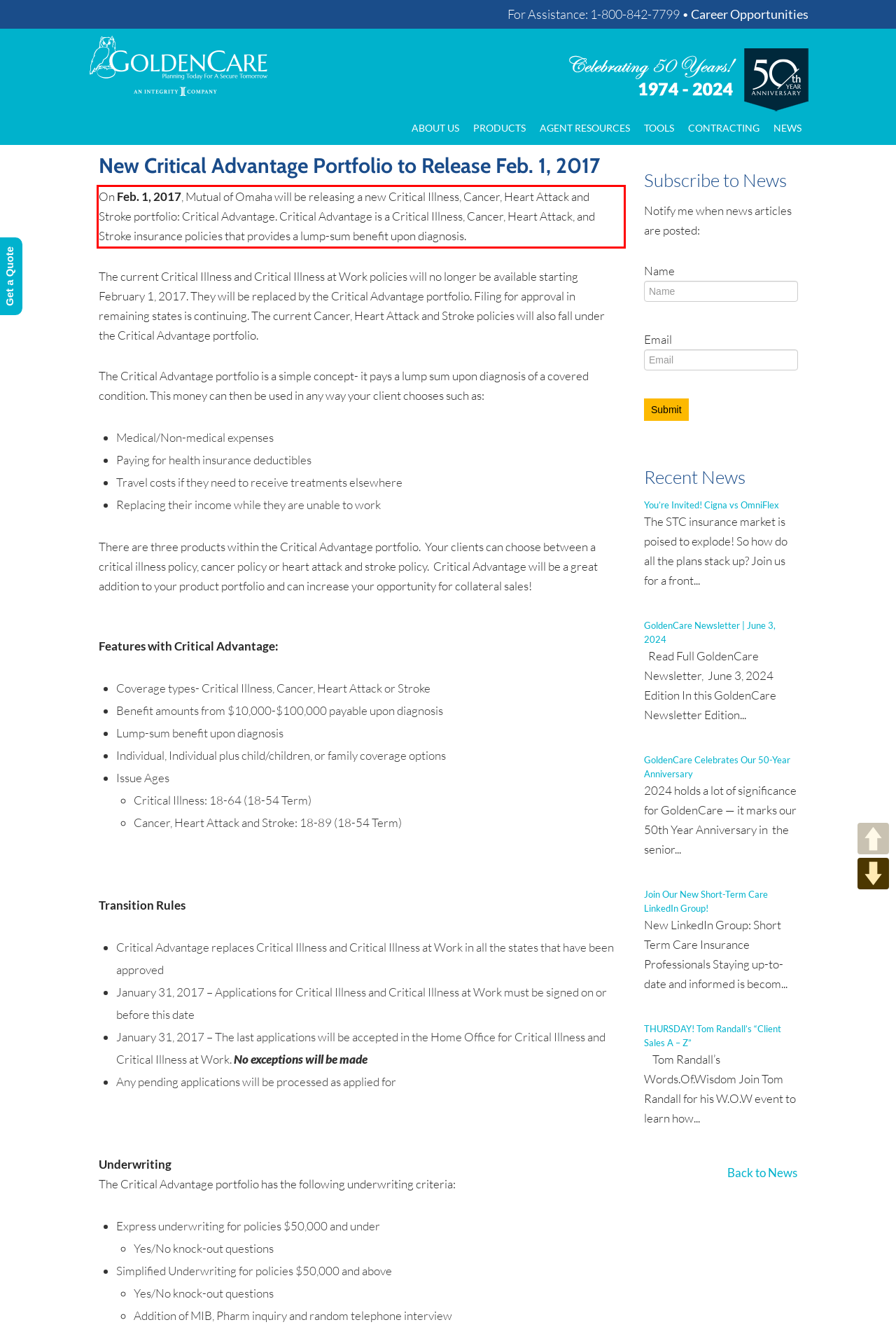Inspect the webpage screenshot that has a red bounding box and use OCR technology to read and display the text inside the red bounding box.

On Feb. 1, 2017, Mutual of Omaha will be releasing a new Critical Illness, Cancer, Heart Attack and Stroke portfolio: Critical Advantage. Critical Advantage is a Critical Illness, Cancer, Heart Attack, and Stroke insurance policies that provides a lump-sum benefit upon diagnosis.